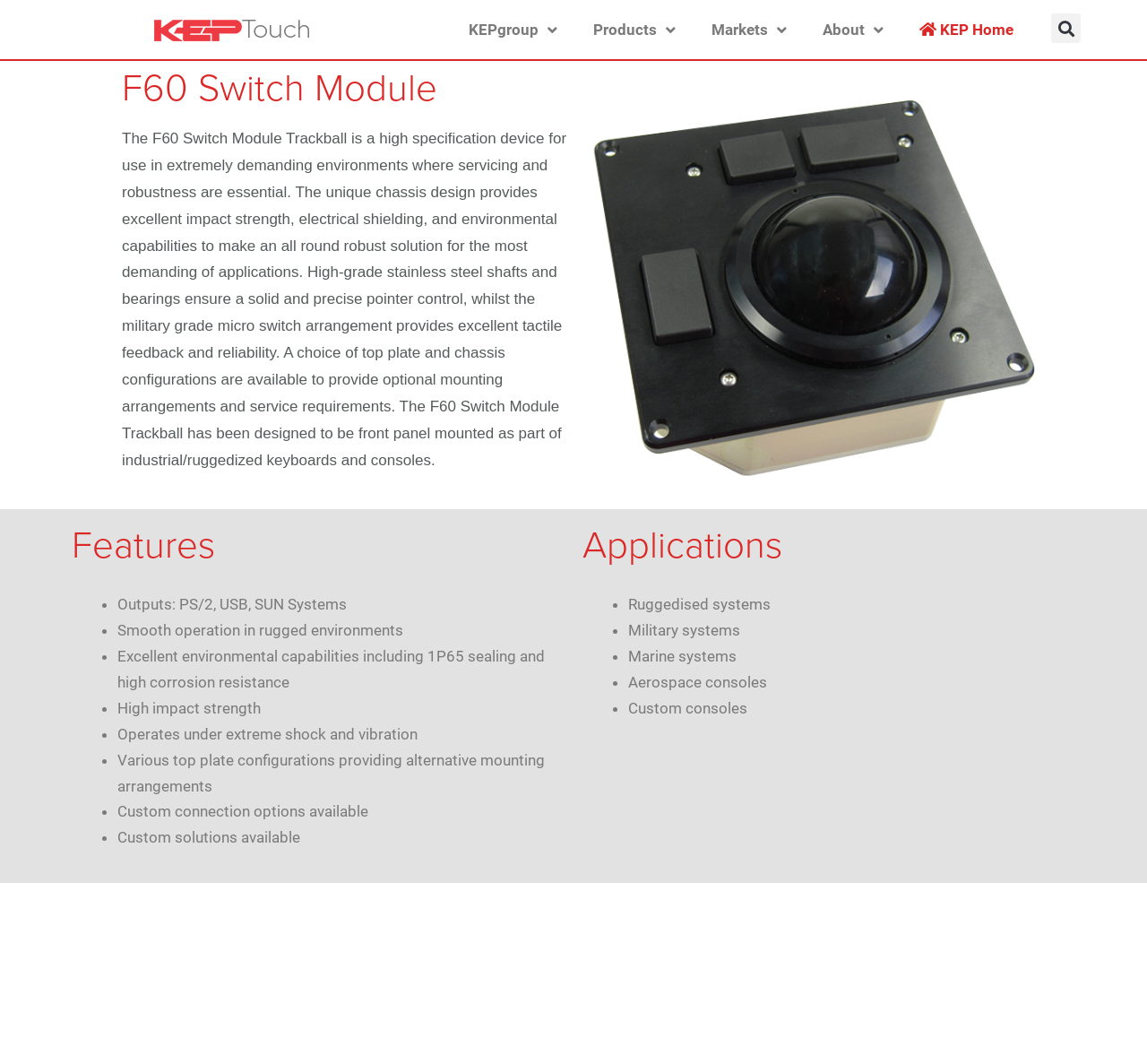What is the name of the product?
Respond to the question with a single word or phrase according to the image.

F60 Switch Module